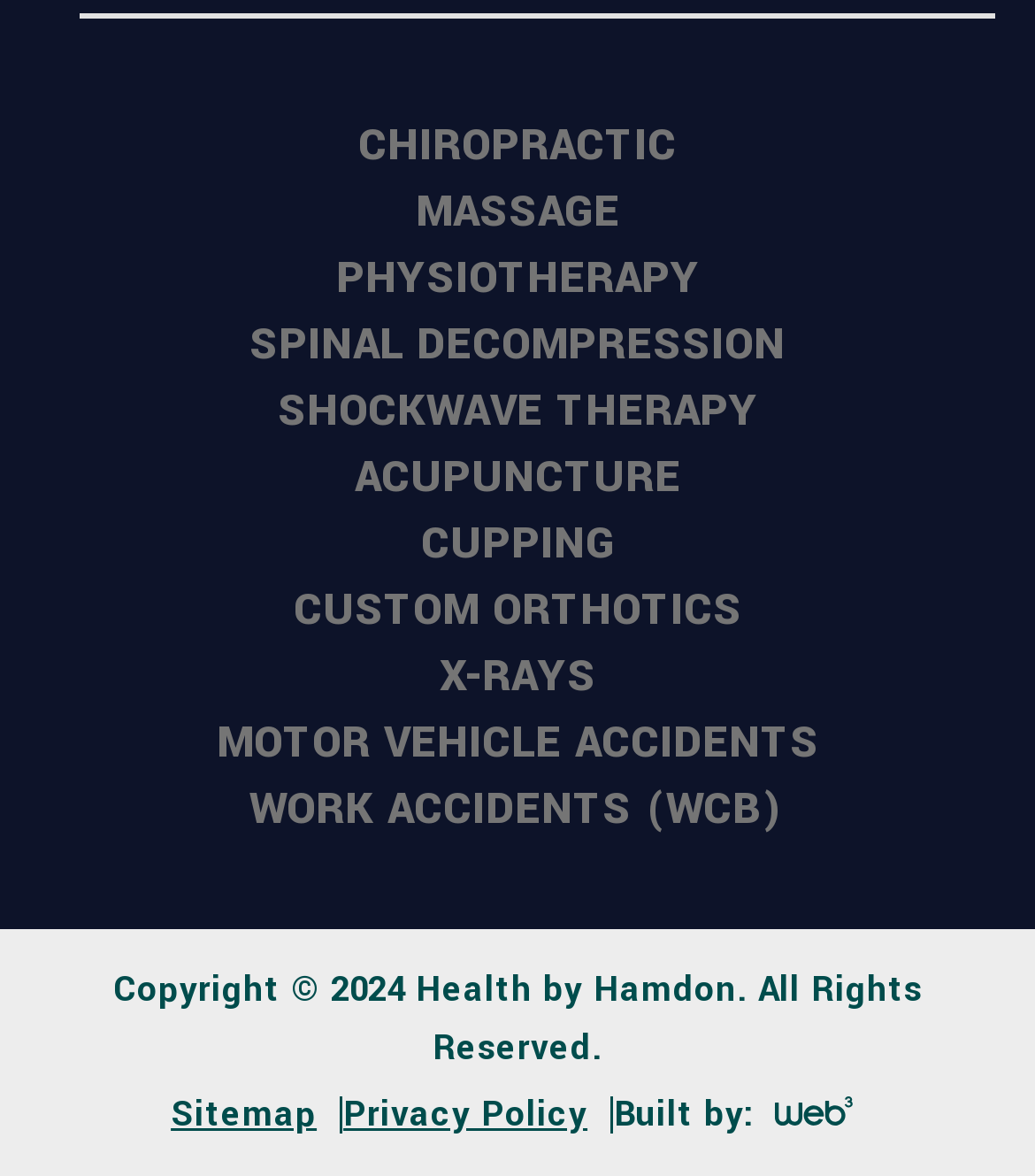Based on the visual content of the image, answer the question thoroughly: What type of content is available in the 'Sitemap' link?

The 'Sitemap' link is typically used to provide a hierarchical structure of a website's content, allowing users to navigate and find specific pages or sections easily. It is likely that the 'Sitemap' link on this webpage provides a similar function.